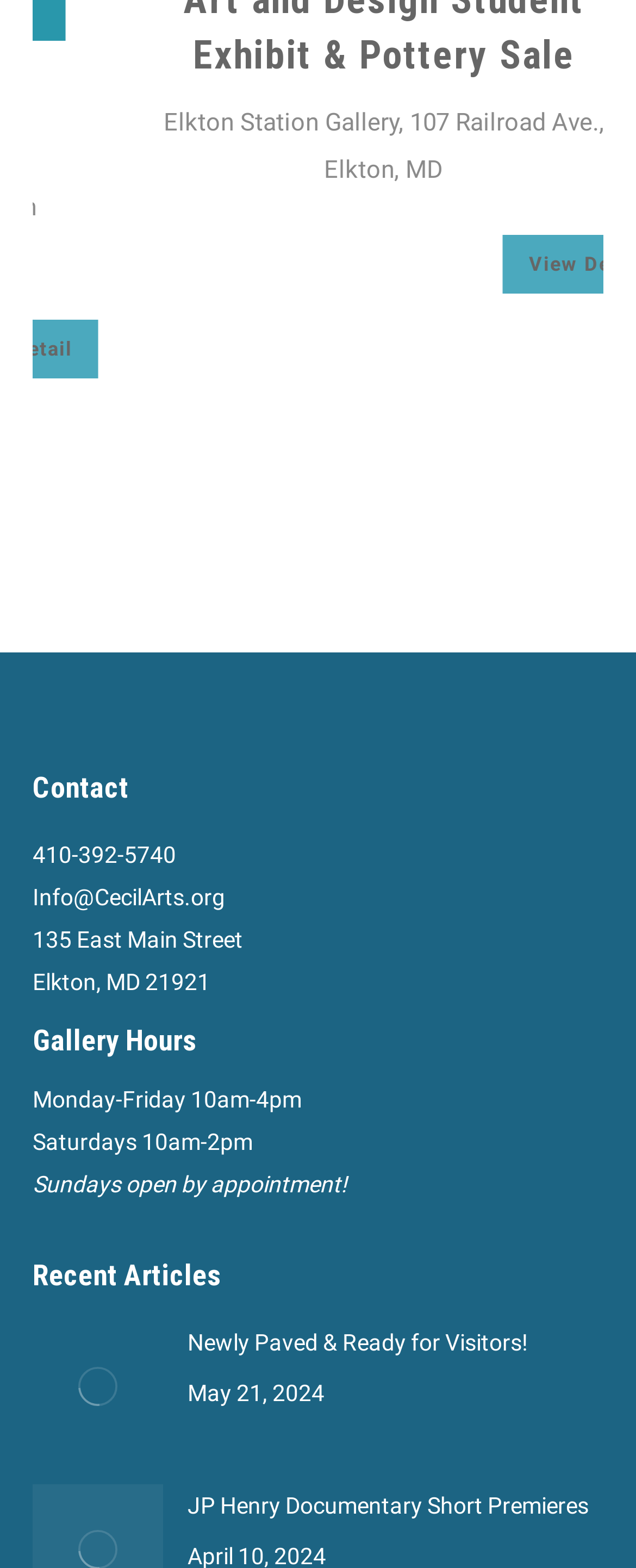Please determine the bounding box coordinates for the element with the description: "JP Henry Documentary Short Premieres".

[0.295, 0.947, 0.926, 0.974]